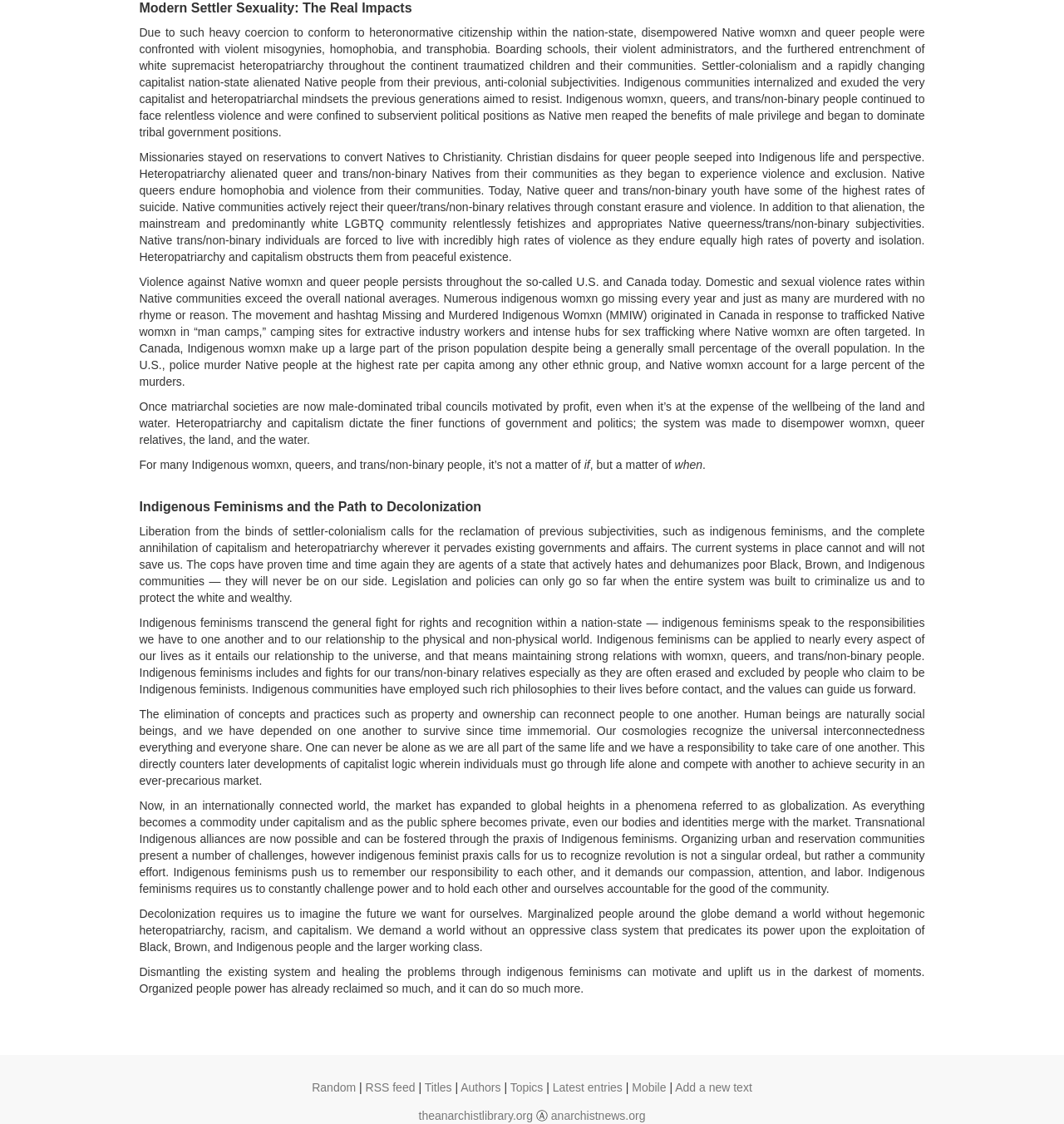Determine the bounding box coordinates of the section to be clicked to follow the instruction: "Click on the 'anarchistnews.org' link". The coordinates should be given as four float numbers between 0 and 1, formatted as [left, top, right, bottom].

[0.518, 0.986, 0.607, 0.998]